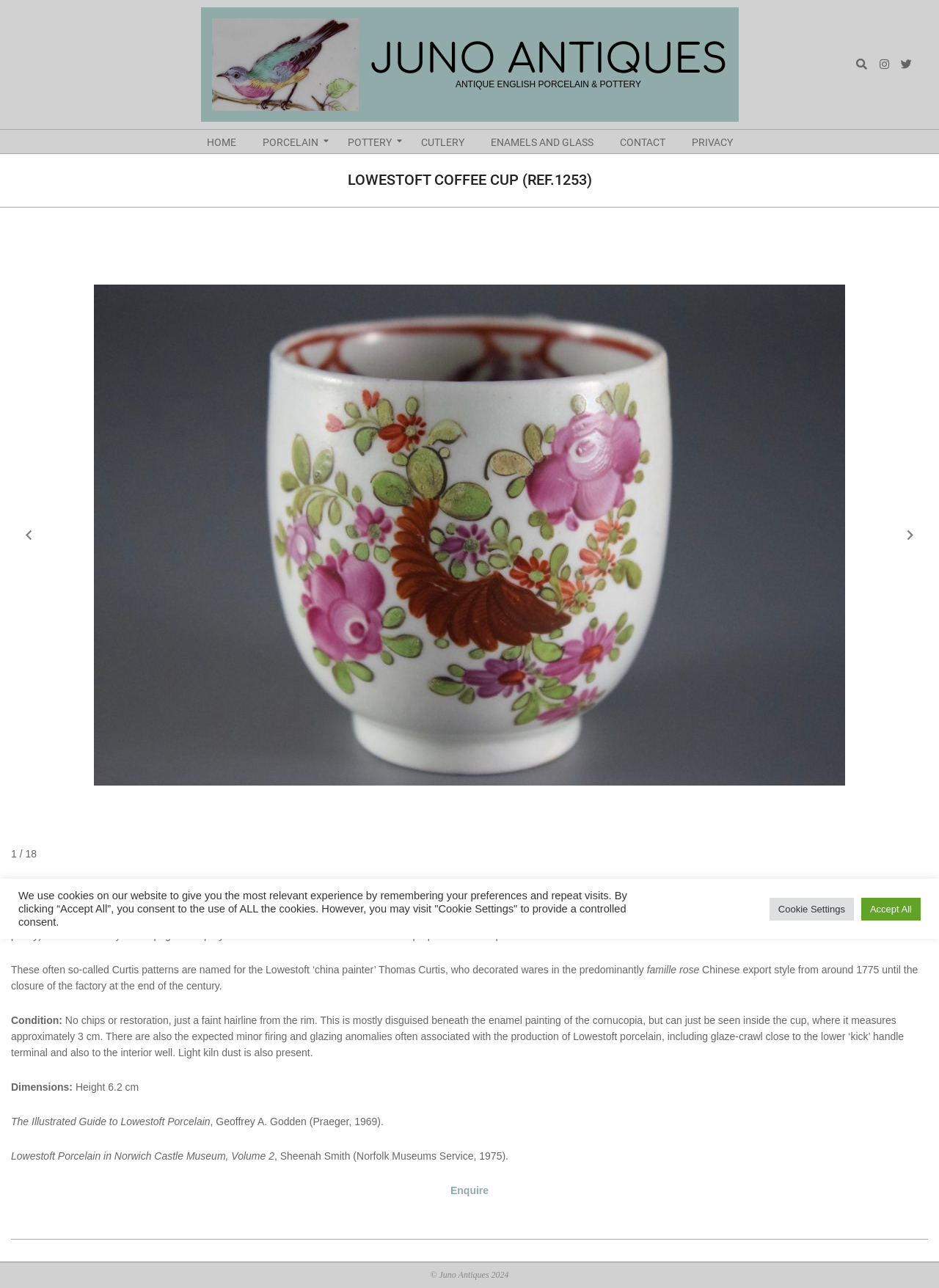What is the condition of the coffee cup?
Answer the question with a single word or phrase by looking at the picture.

No chips or restoration